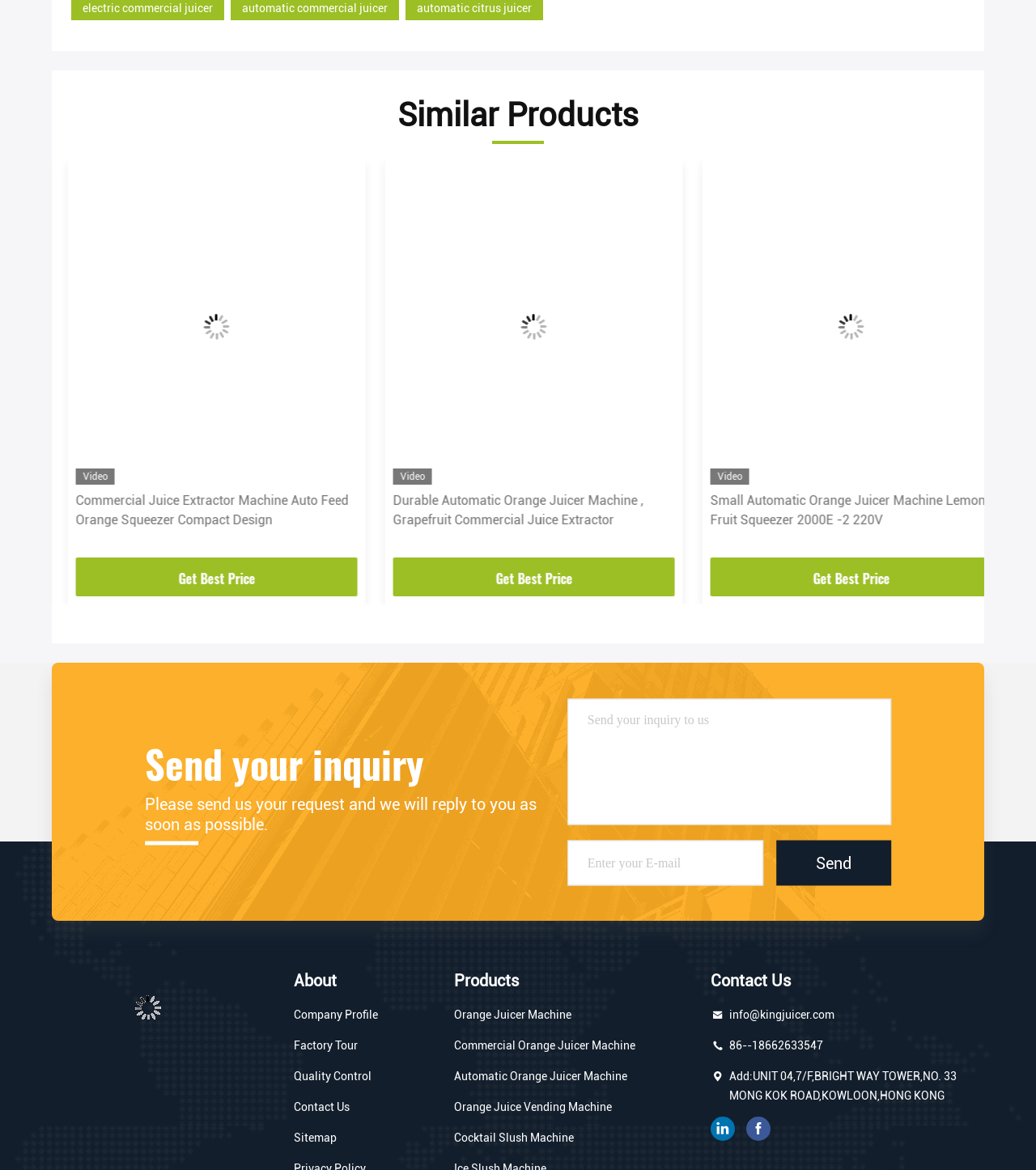What is the contact email of the company?
Look at the image and answer the question with a single word or phrase.

info@kingjuicer.com